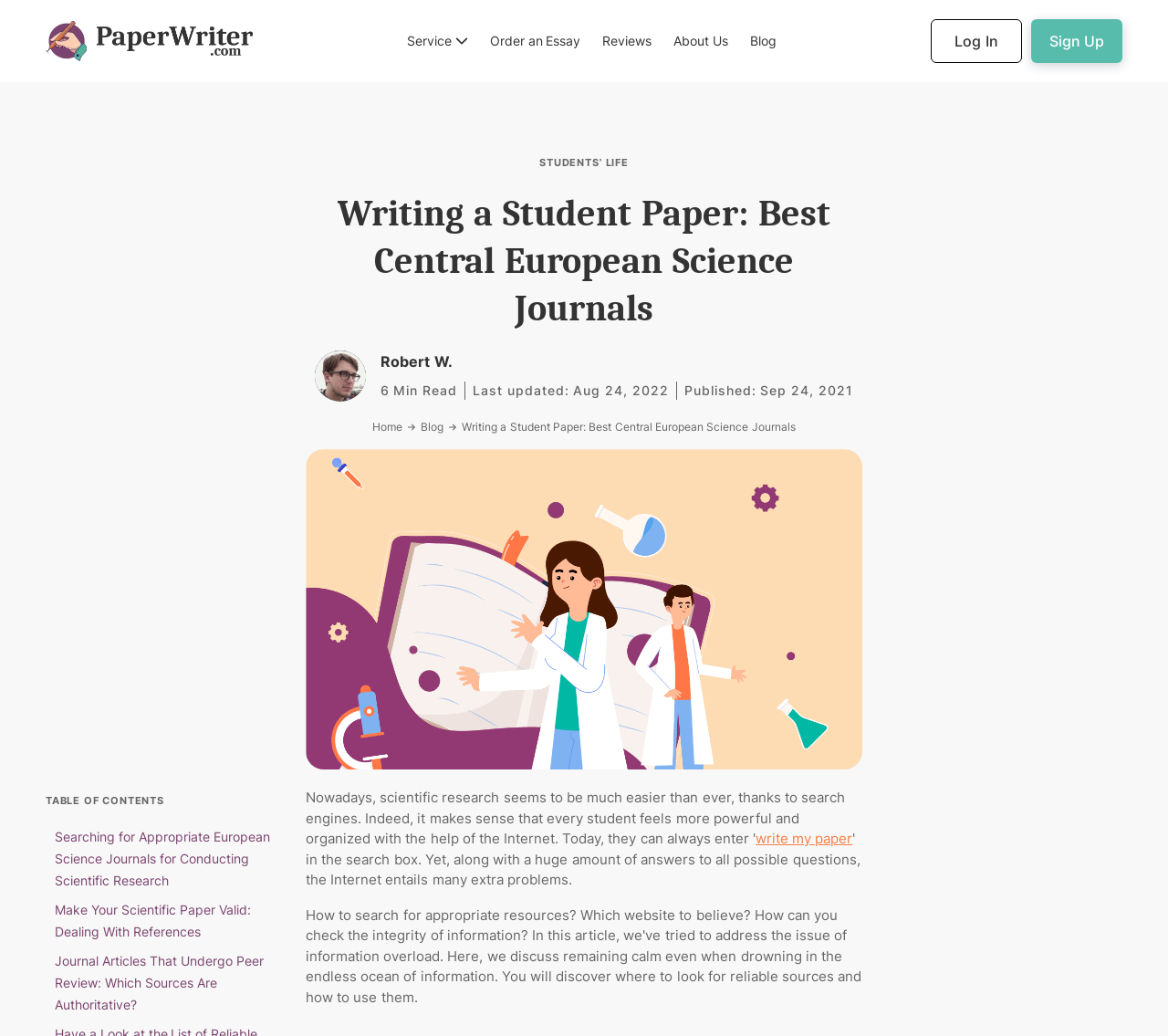Provide your answer in a single word or phrase: 
What is the last updated date of the article?

Aug 24, 2022